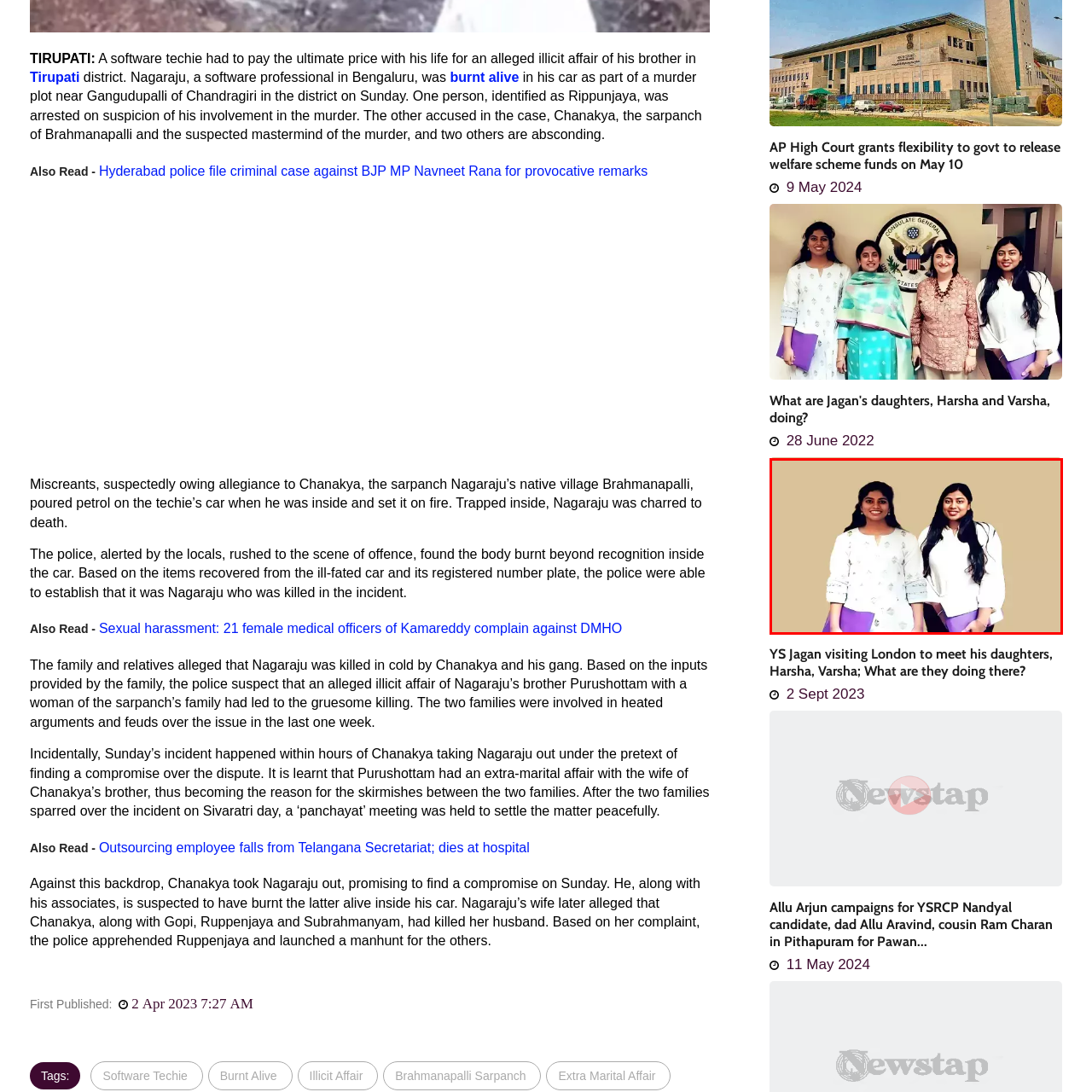How many women are in the image?
Look closely at the area highlighted by the red bounding box and give a detailed response to the question.

The caption describes the image as featuring 'two women pose together', which implies that there are only two women present in the image.